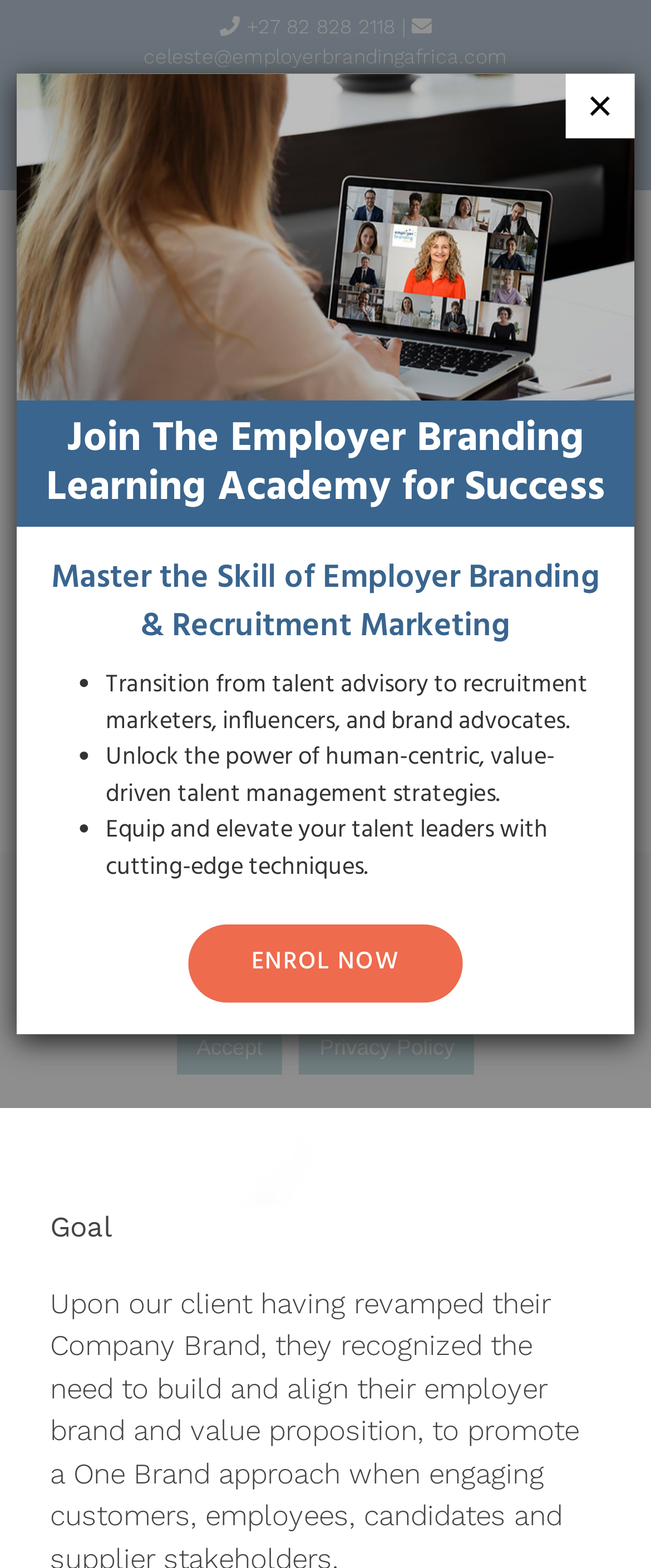Identify the bounding box coordinates of the section to be clicked to complete the task described by the following instruction: "Send an email to celeste". The coordinates should be four float numbers between 0 and 1, formatted as [left, top, right, bottom].

[0.221, 0.029, 0.779, 0.044]